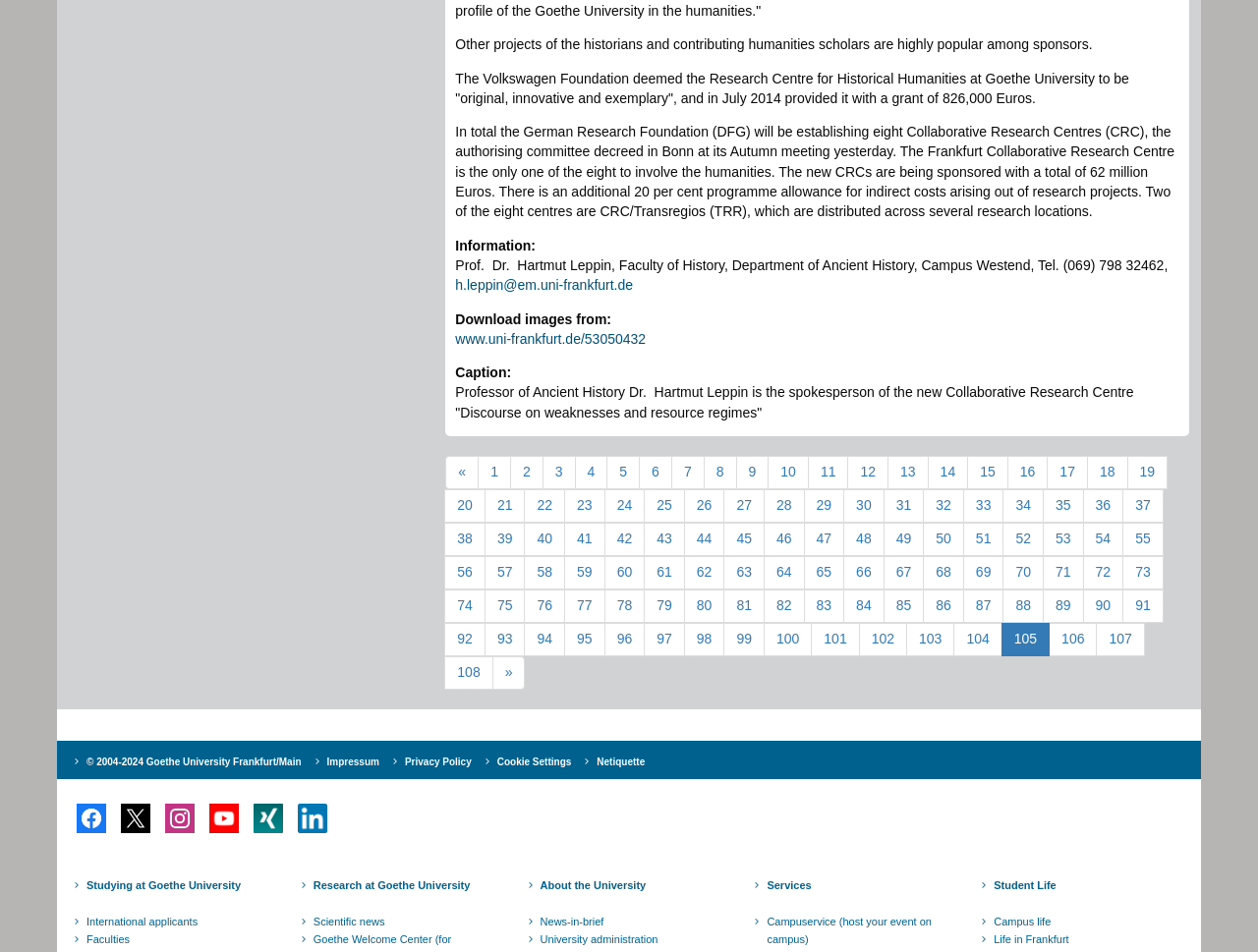What is the total amount of Euros sponsored for the new CRCs?
Please use the image to provide a one-word or short phrase answer.

62 million Euros